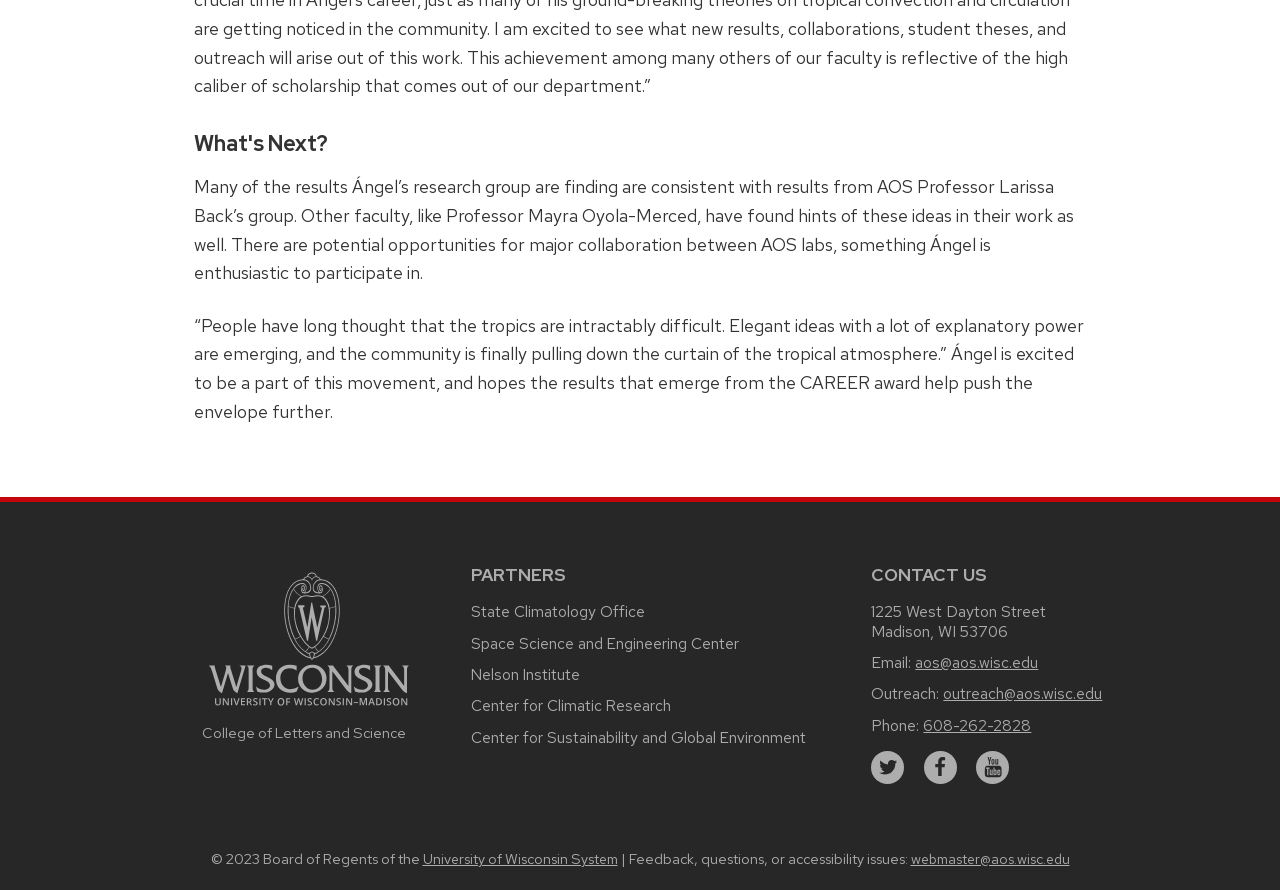Determine the bounding box coordinates for the clickable element required to fulfill the instruction: "Follow on Twitter". Provide the coordinates as four float numbers between 0 and 1, i.e., [left, top, right, bottom].

[0.681, 0.844, 0.706, 0.881]